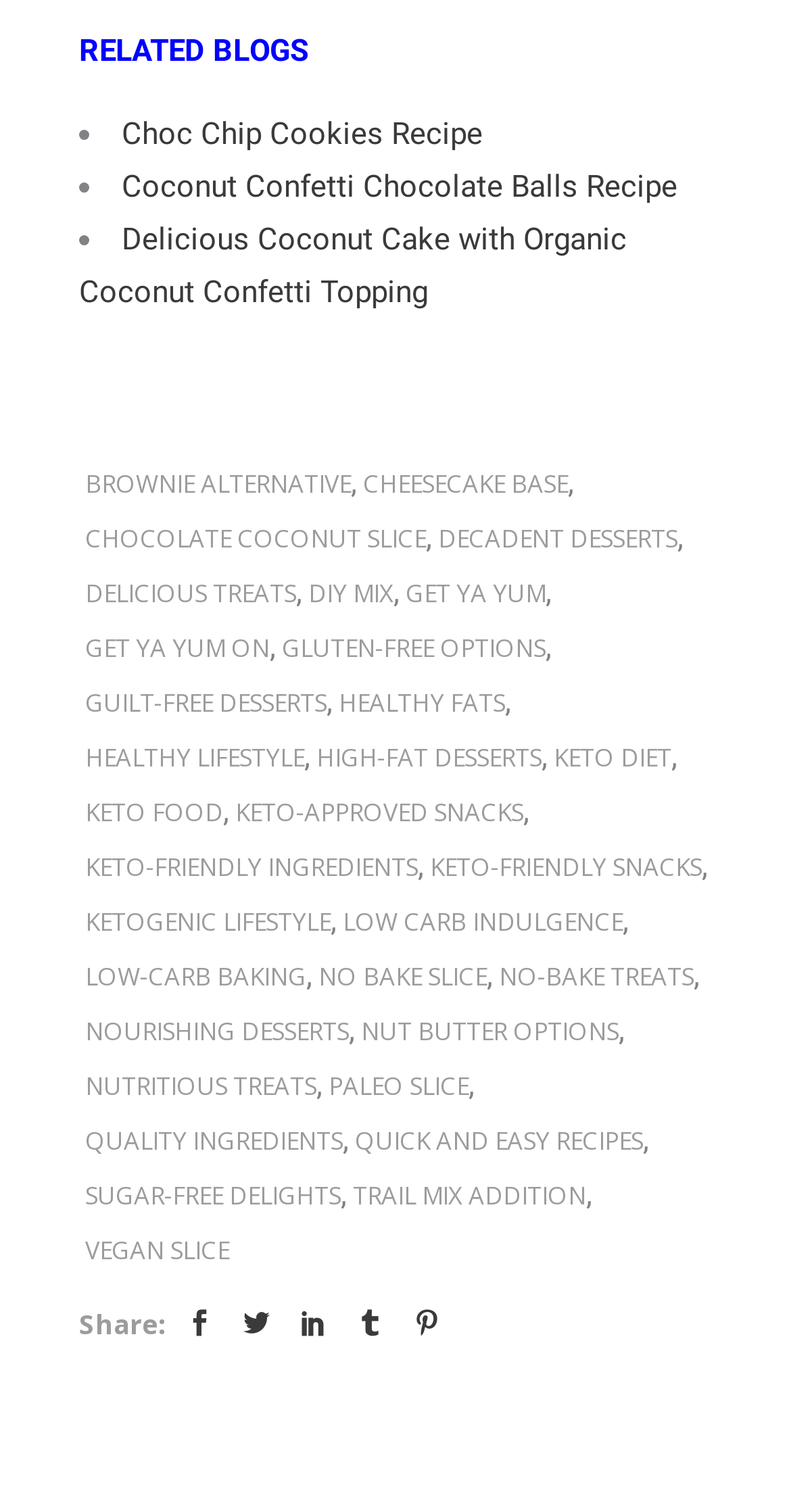Please identify the bounding box coordinates of the element's region that needs to be clicked to fulfill the following instruction: "go to INTRODUCTION". The bounding box coordinates should consist of four float numbers between 0 and 1, i.e., [left, top, right, bottom].

None